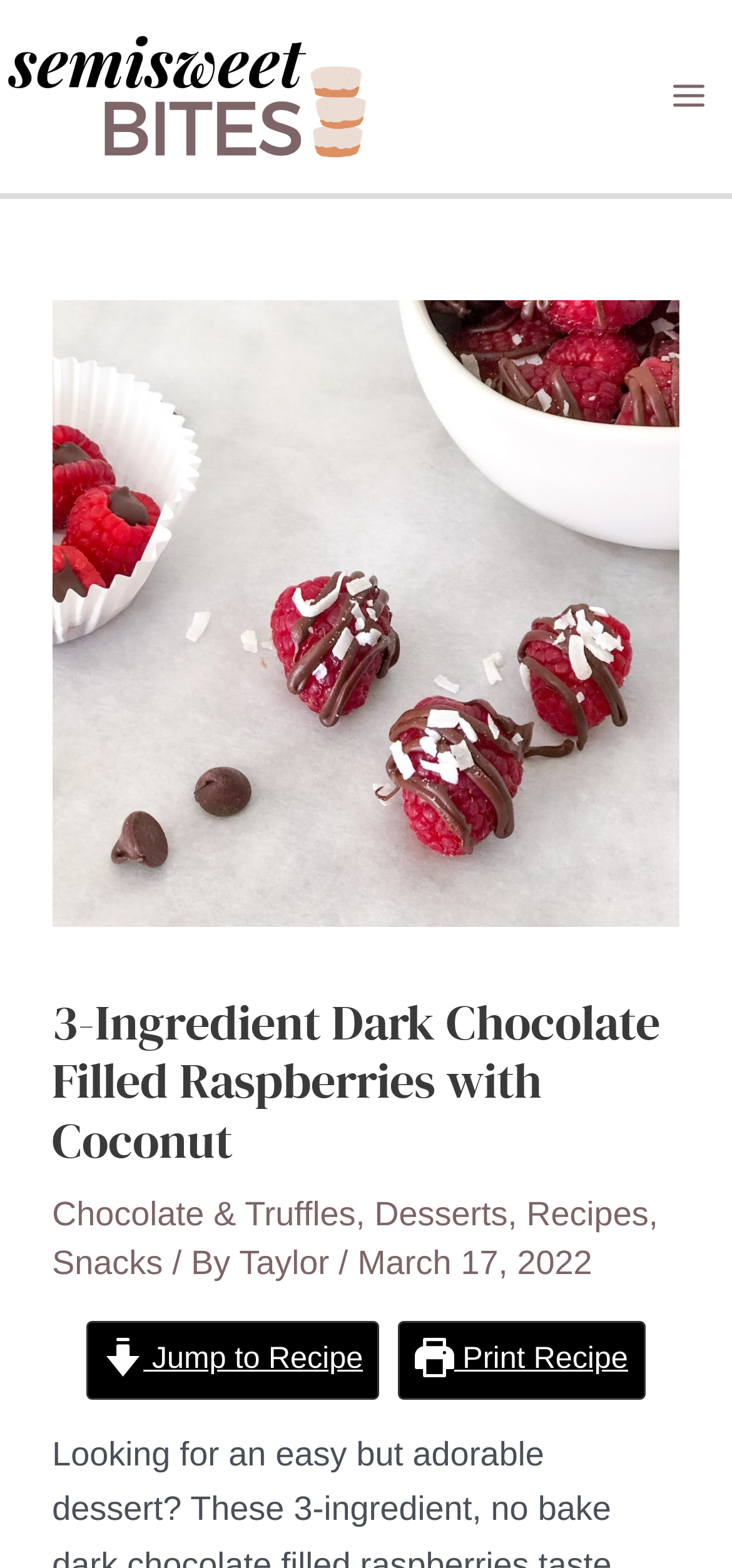Give a one-word or one-phrase response to the question: 
What is the purpose of the 'Jump to Recipe' button?

To jump to the recipe